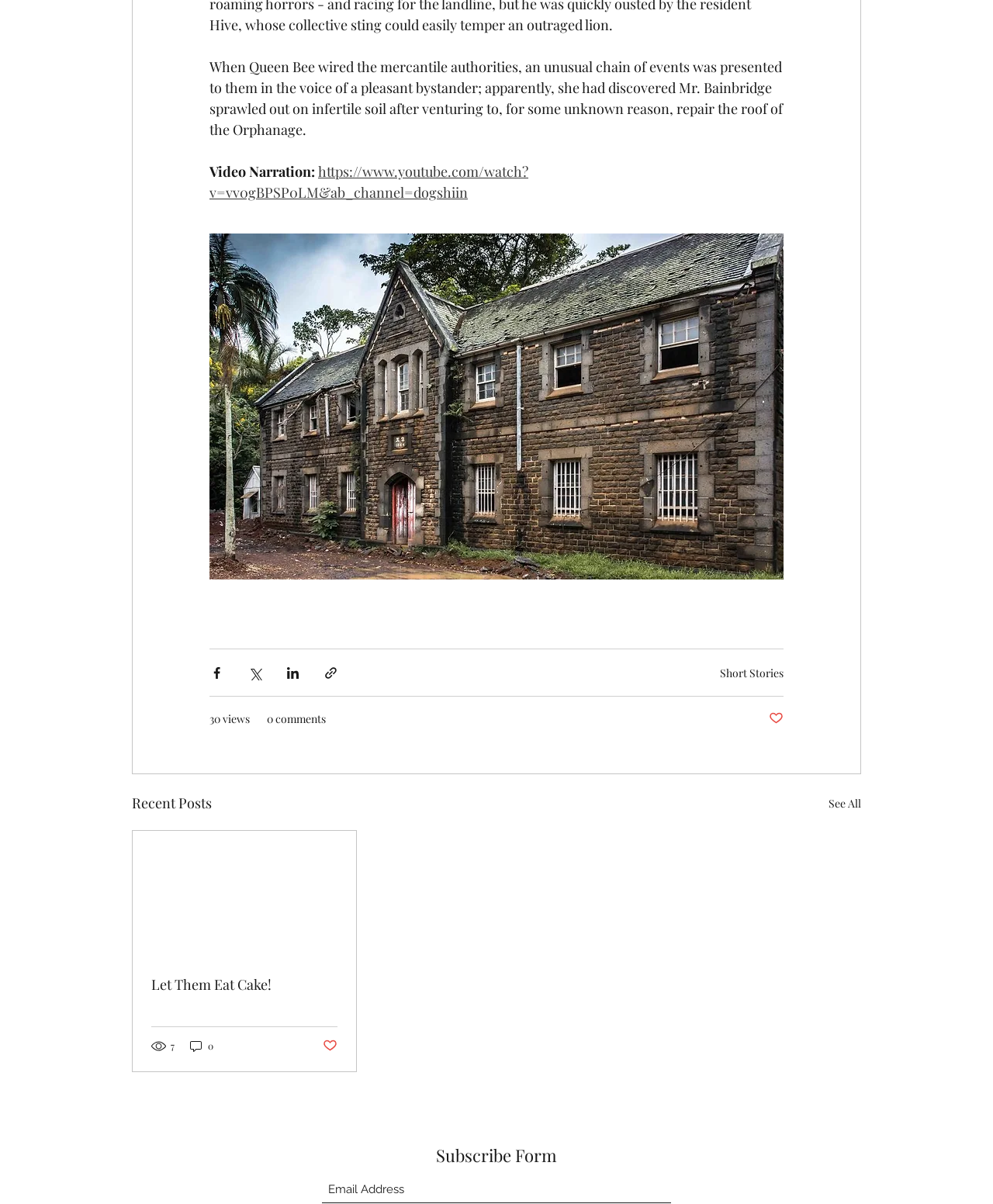What is the title of the second article?
Please provide a single word or phrase as your answer based on the image.

Let Them Eat Cake!